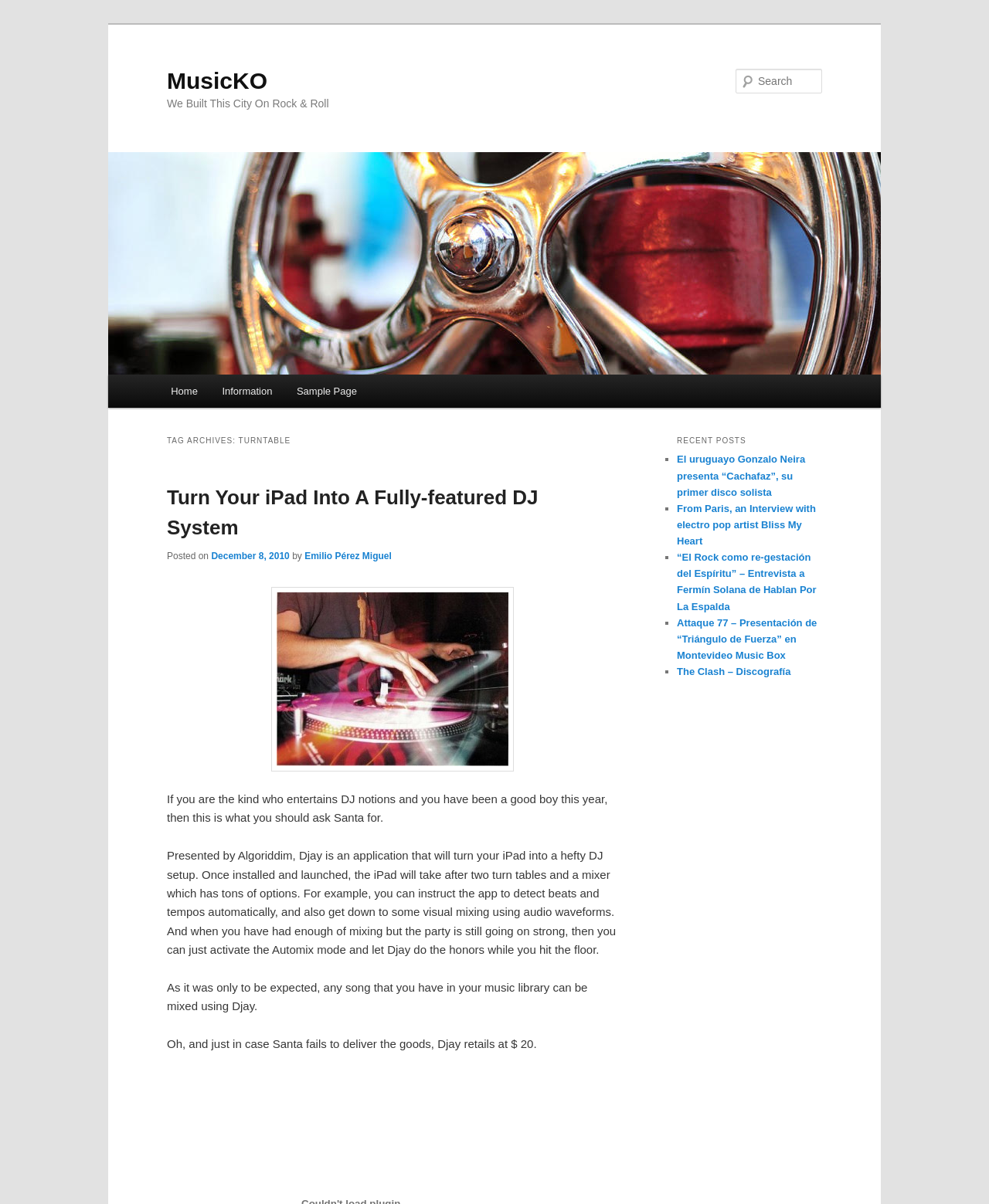Please find the bounding box coordinates of the element's region to be clicked to carry out this instruction: "Search for music".

[0.744, 0.057, 0.831, 0.078]